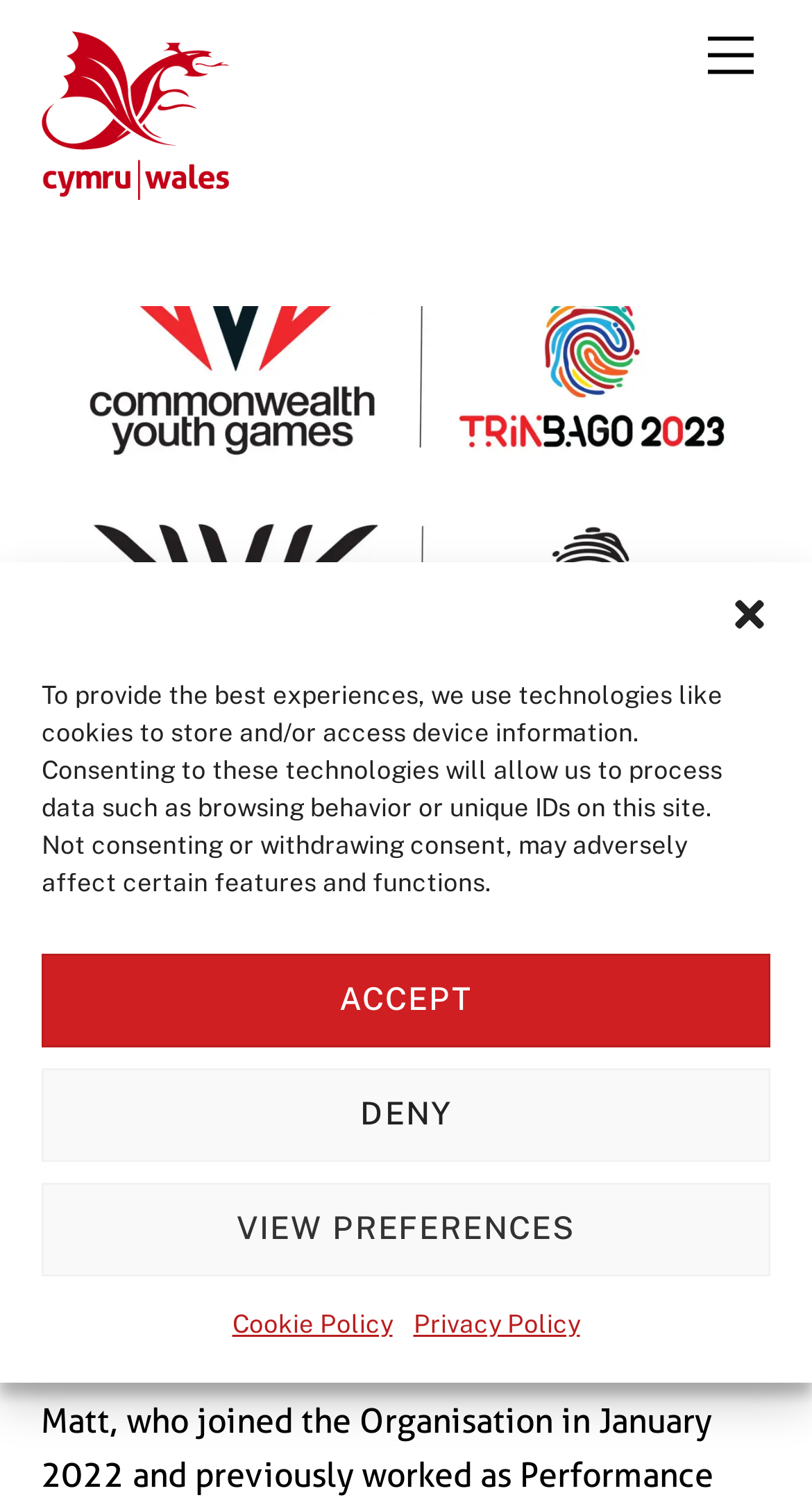What is the event that Matt Cosgrove is involved in?
Using the image as a reference, answer the question with a short word or phrase.

Youth Games